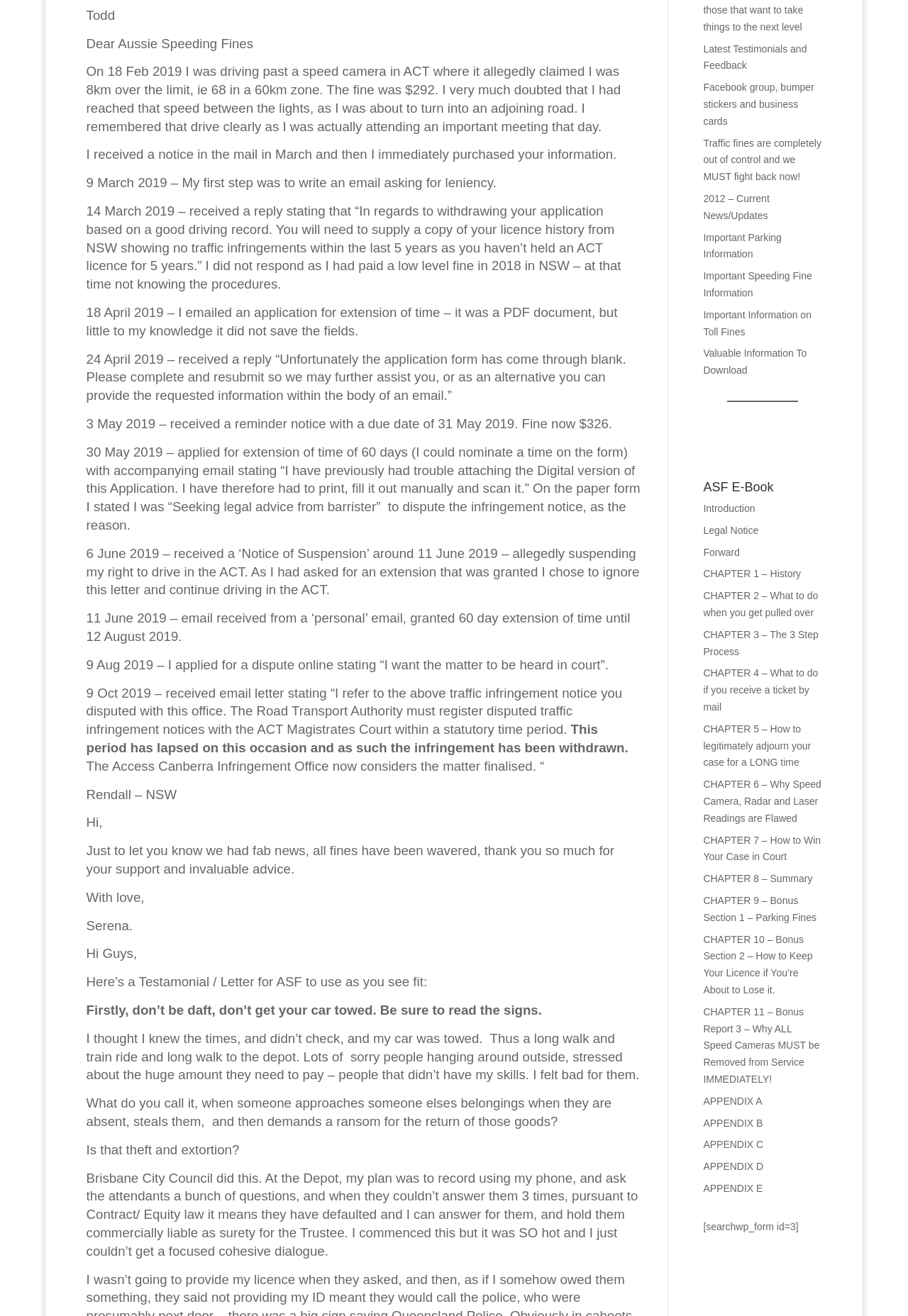Respond concisely with one word or phrase to the following query:
What is the name of the person who received a speeding fine?

Todd